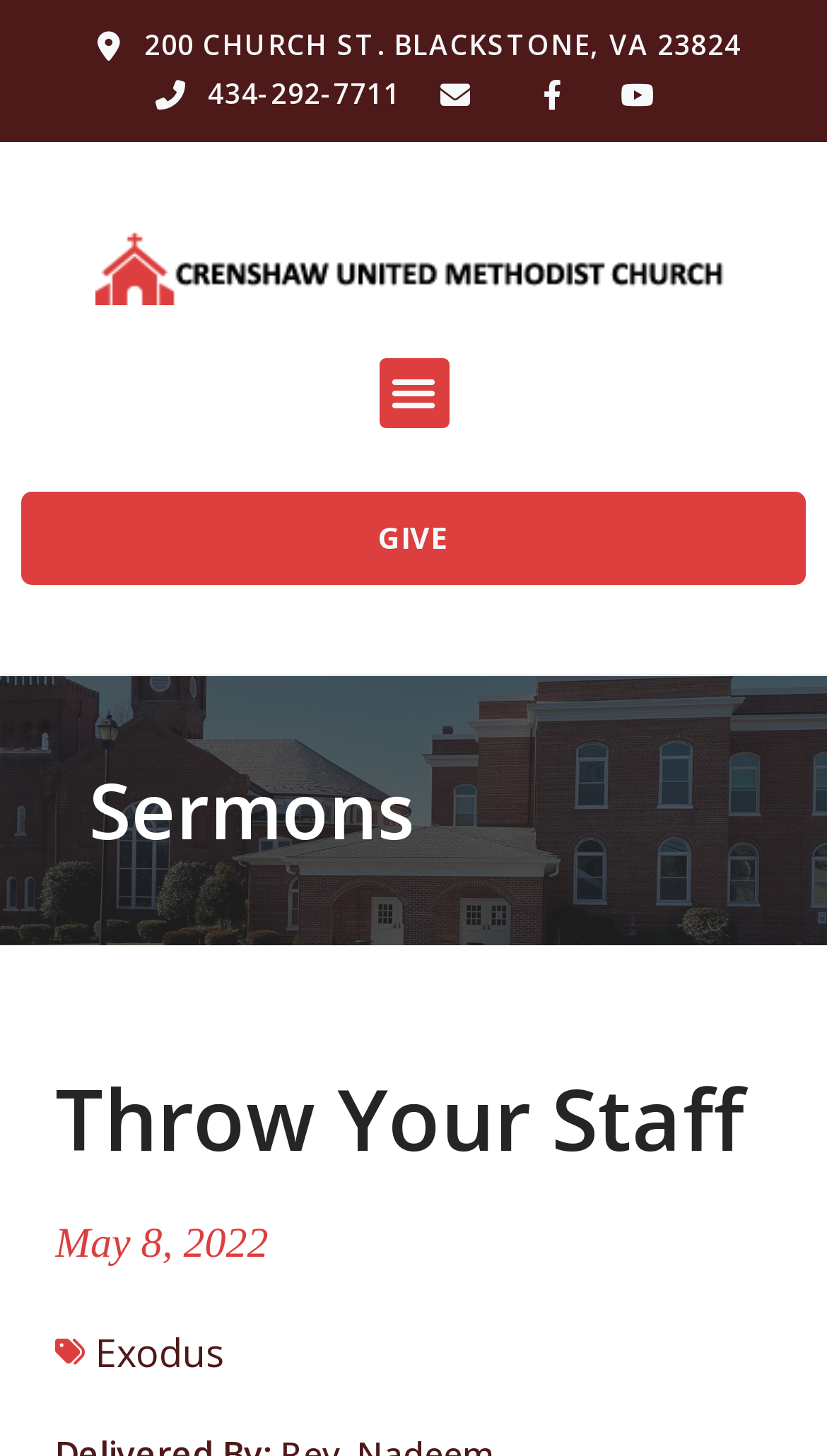Using the element description: "alt="Crenshaw United Methodist Church logo"", determine the bounding box coordinates. The coordinates should be in the format [left, top, right, bottom], with values between 0 and 1.

[0.115, 0.158, 0.885, 0.209]